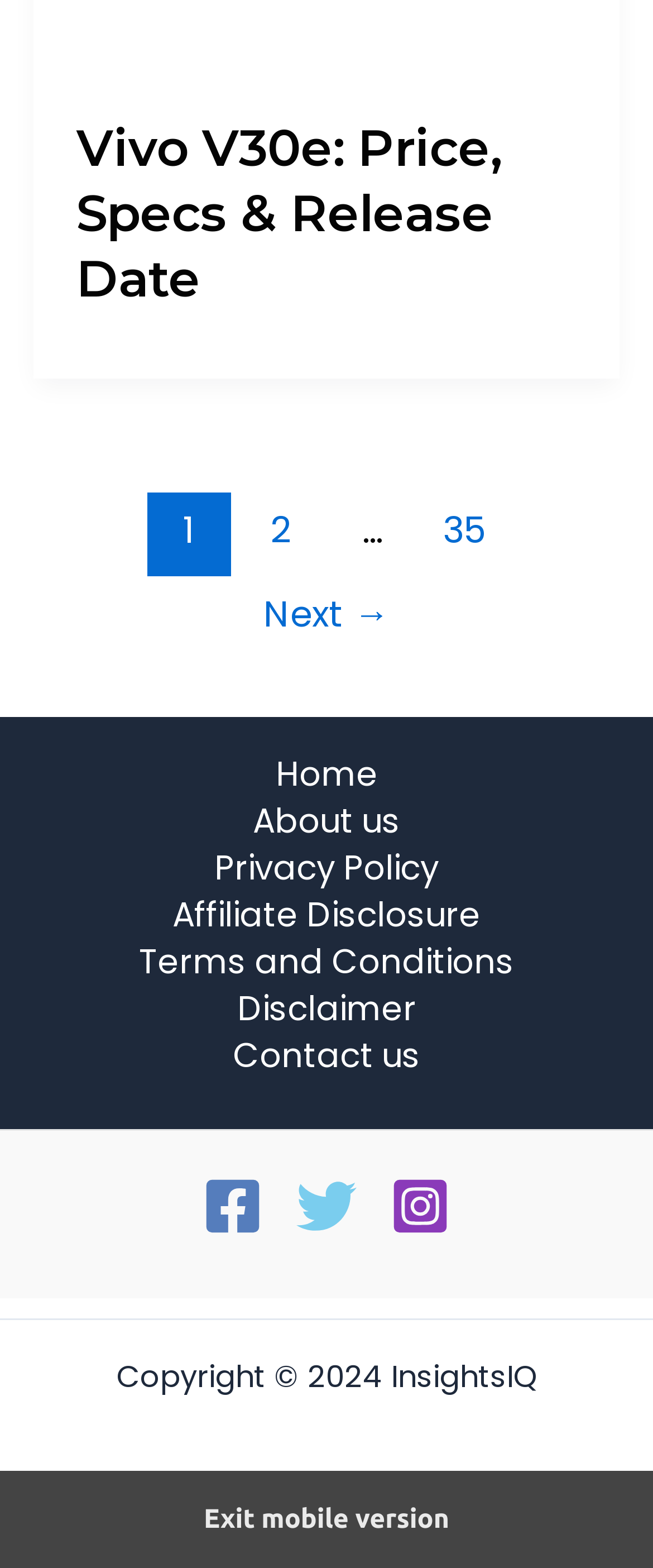Identify and provide the bounding box coordinates of the UI element described: "Terms and Conditions". The coordinates should be formatted as [left, top, right, bottom], with each number being a float between 0 and 1.

[0.162, 0.598, 0.838, 0.628]